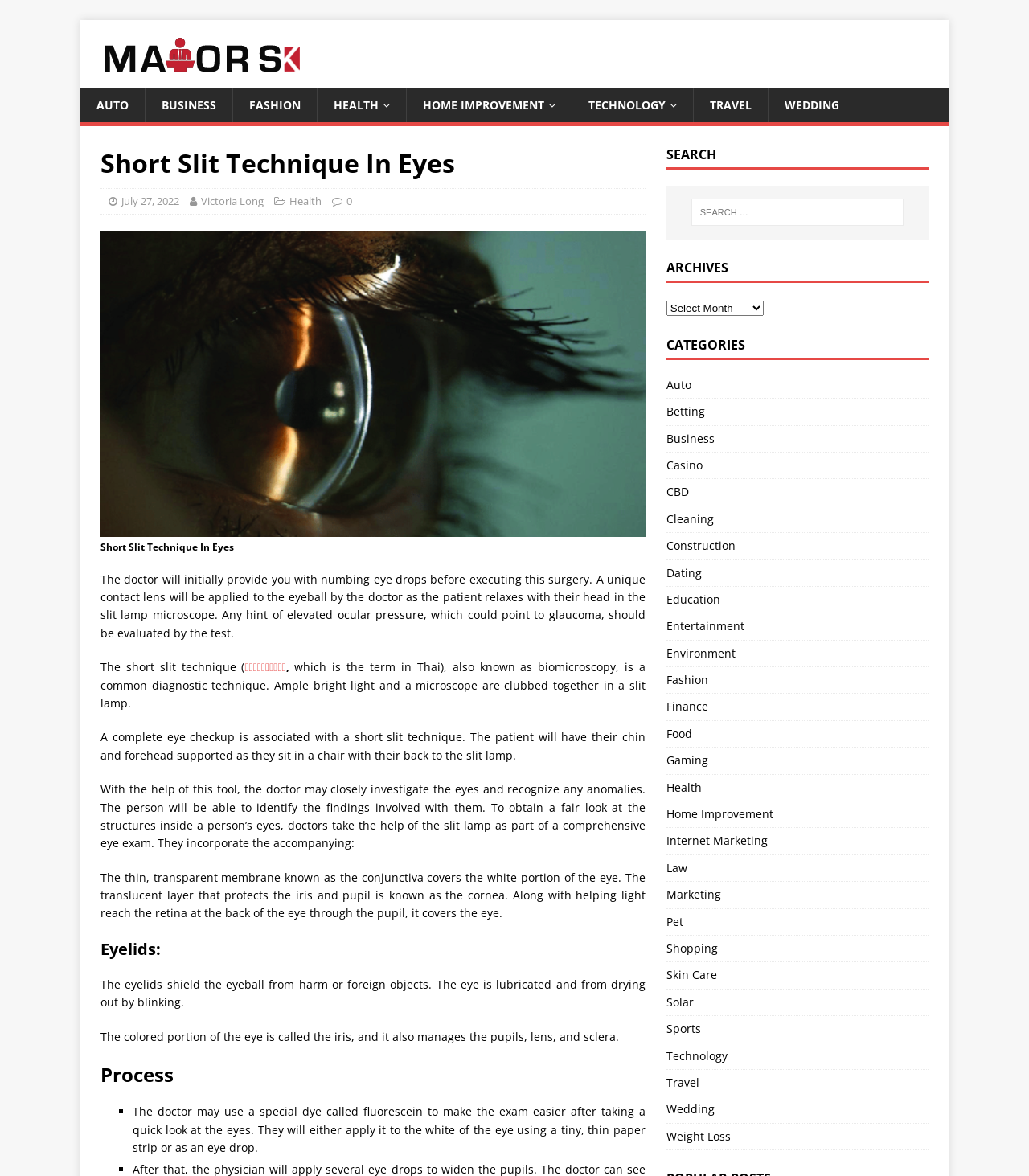What is the special dye used in the exam?
Using the image, provide a detailed and thorough answer to the question.

The doctor may use a special dye called fluorescein to make the exam easier, as mentioned in the text. It is applied to the white of the eye using a tiny, thin paper strip or as an eye drop.